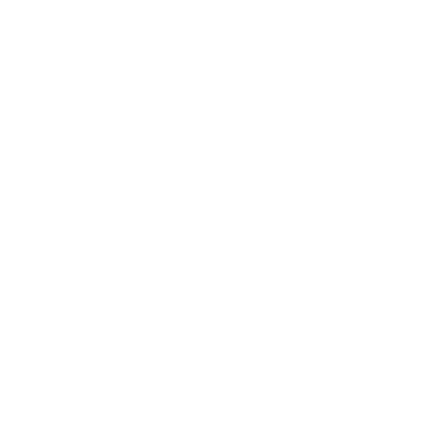Using a single word or phrase, answer the following question: 
What is the discount percentage?

26%